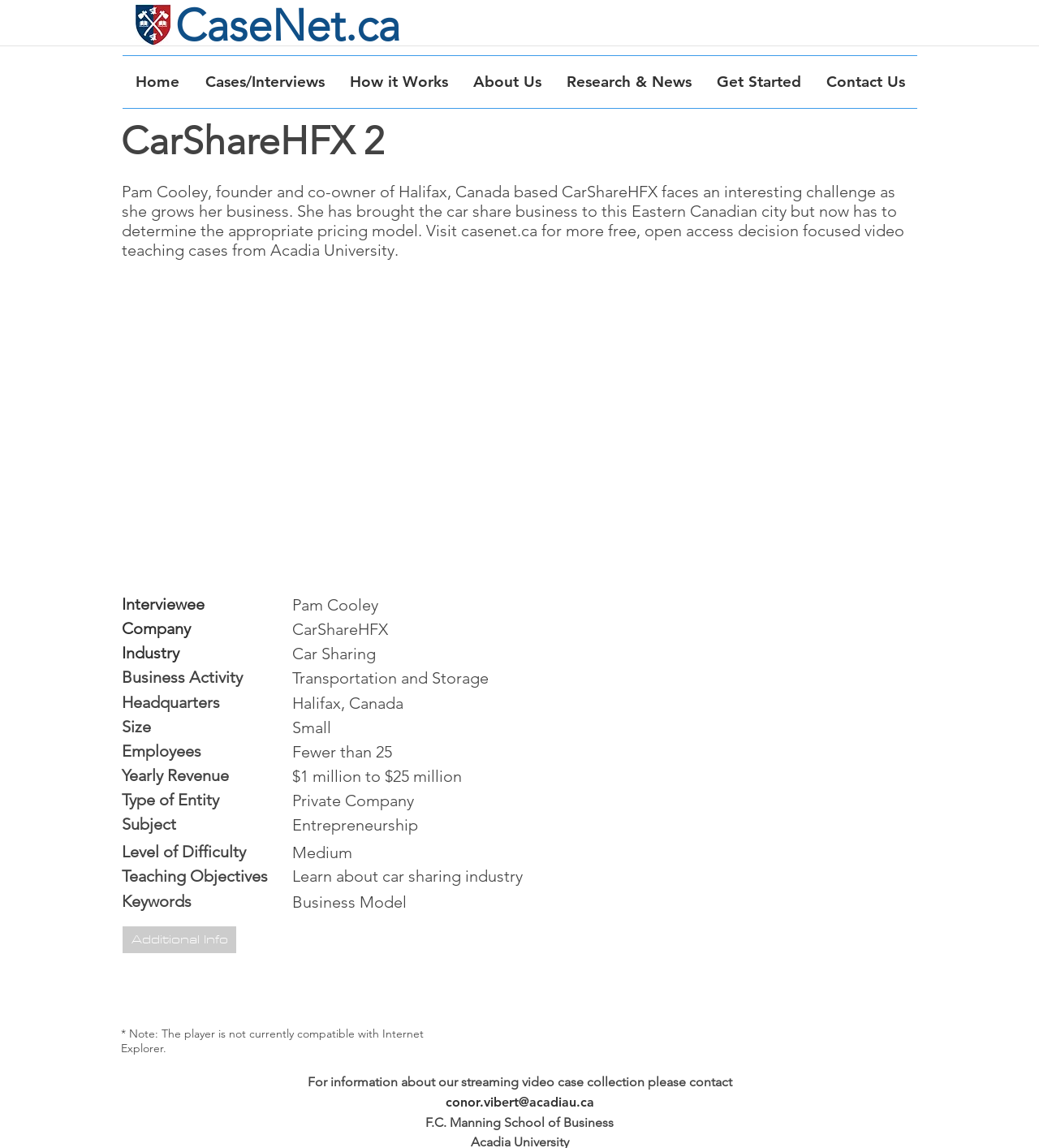What is the type of entity of CarShareHFX?
With the help of the image, please provide a detailed response to the question.

The type of entity of CarShareHFX can be found in the StaticText element with the text 'Private Company' which is located under the 'Type of Entity' label.